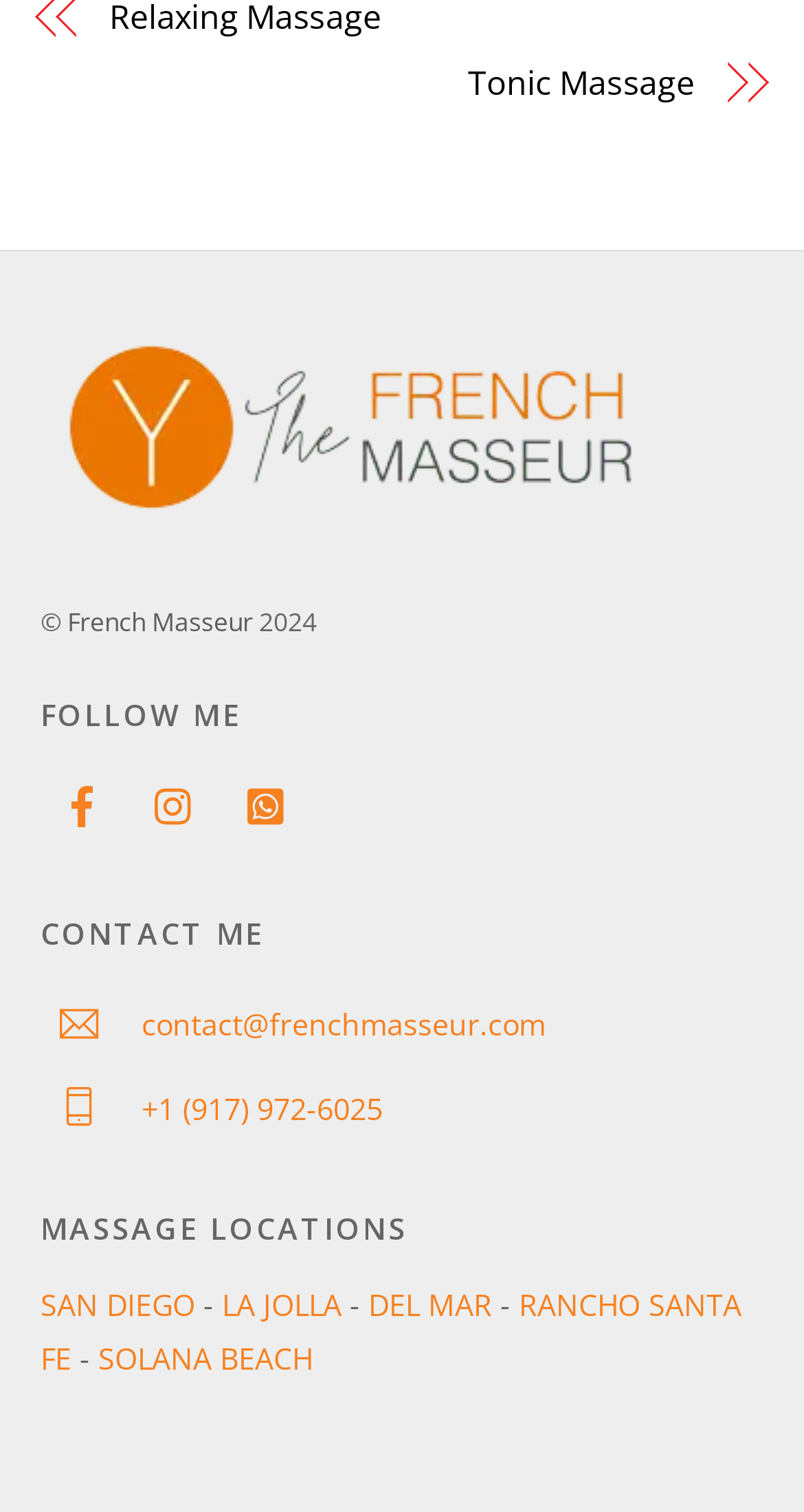Identify the bounding box coordinates of the clickable region required to complete the instruction: "Click on Tonic Massage". The coordinates should be given as four float numbers within the range of 0 and 1, i.e., [left, top, right, bottom].

[0.05, 0.04, 0.864, 0.071]